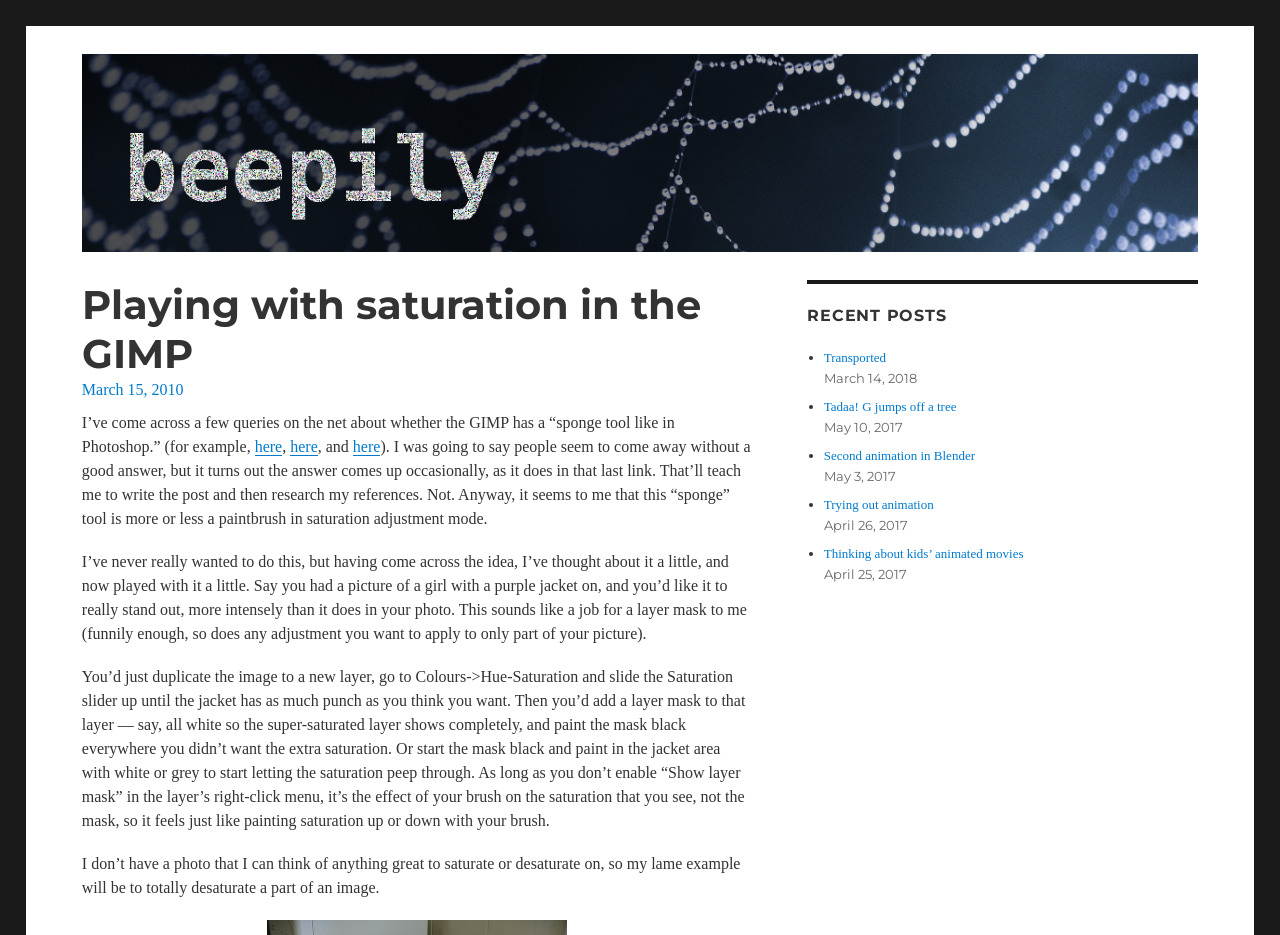Please identify the bounding box coordinates of the area that needs to be clicked to follow this instruction: "Read the post about playing with saturation in the GIMP".

[0.064, 0.3, 0.587, 0.404]